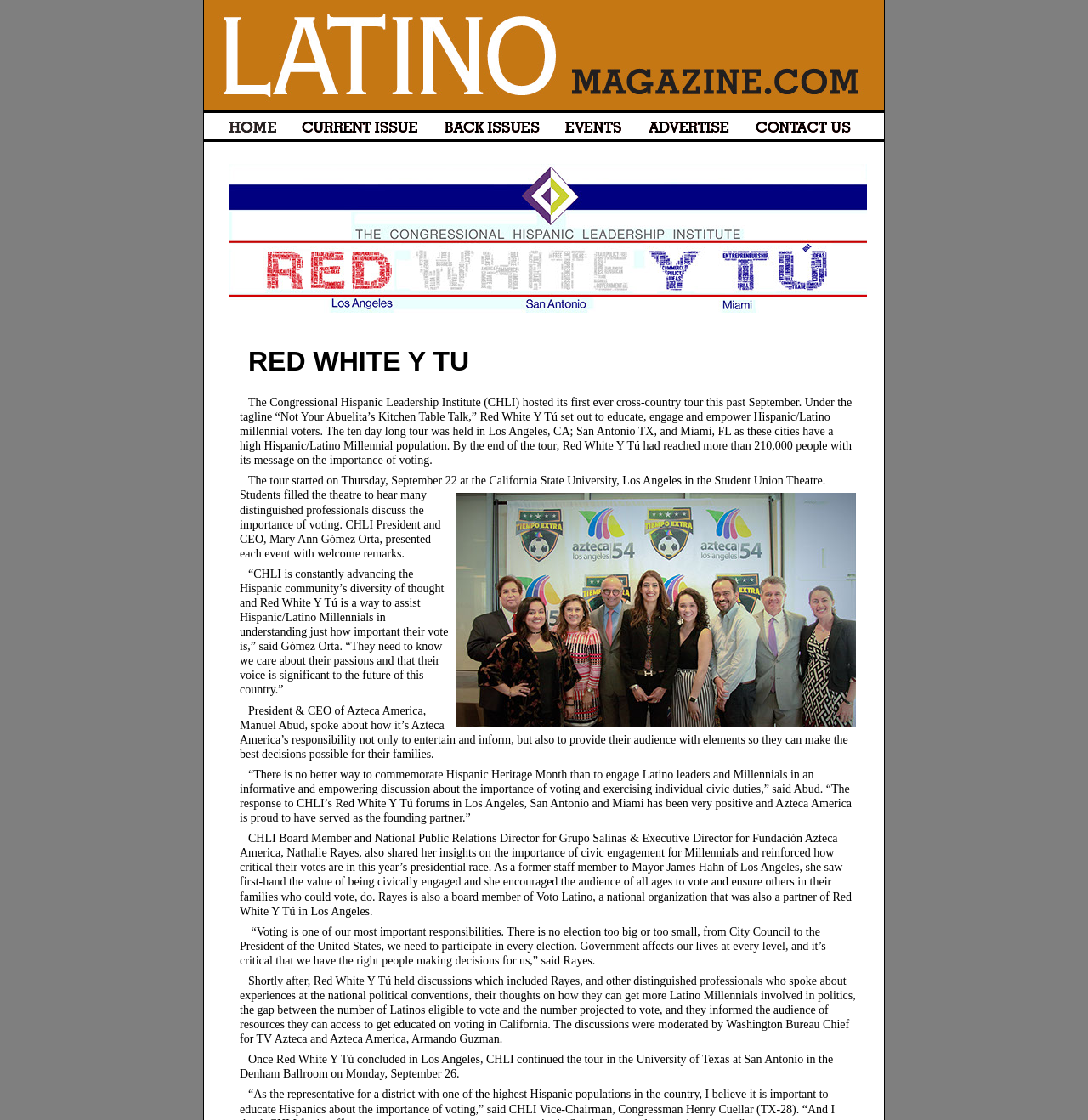How many people did Red White Y Tú reach?
Provide a thorough and detailed answer to the question.

The number of people reached by Red White Y Tú is mentioned in the StaticText element with the text 'By the end of the tour, Red White Y Tú had reached more than 210,000 people with its message on the importance of voting.'